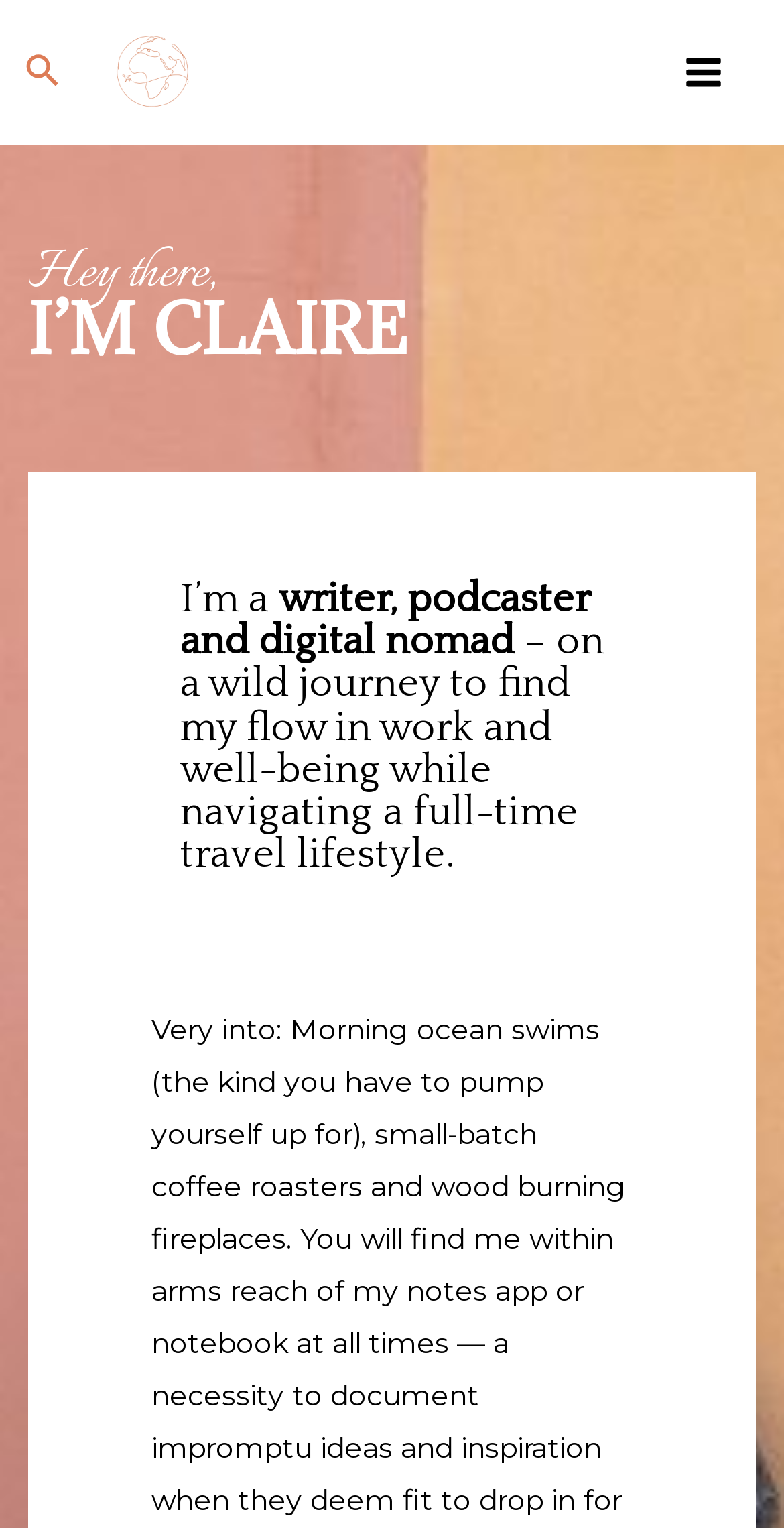Using a single word or phrase, answer the following question: 
What is the purpose of the button?

MAIN MENU